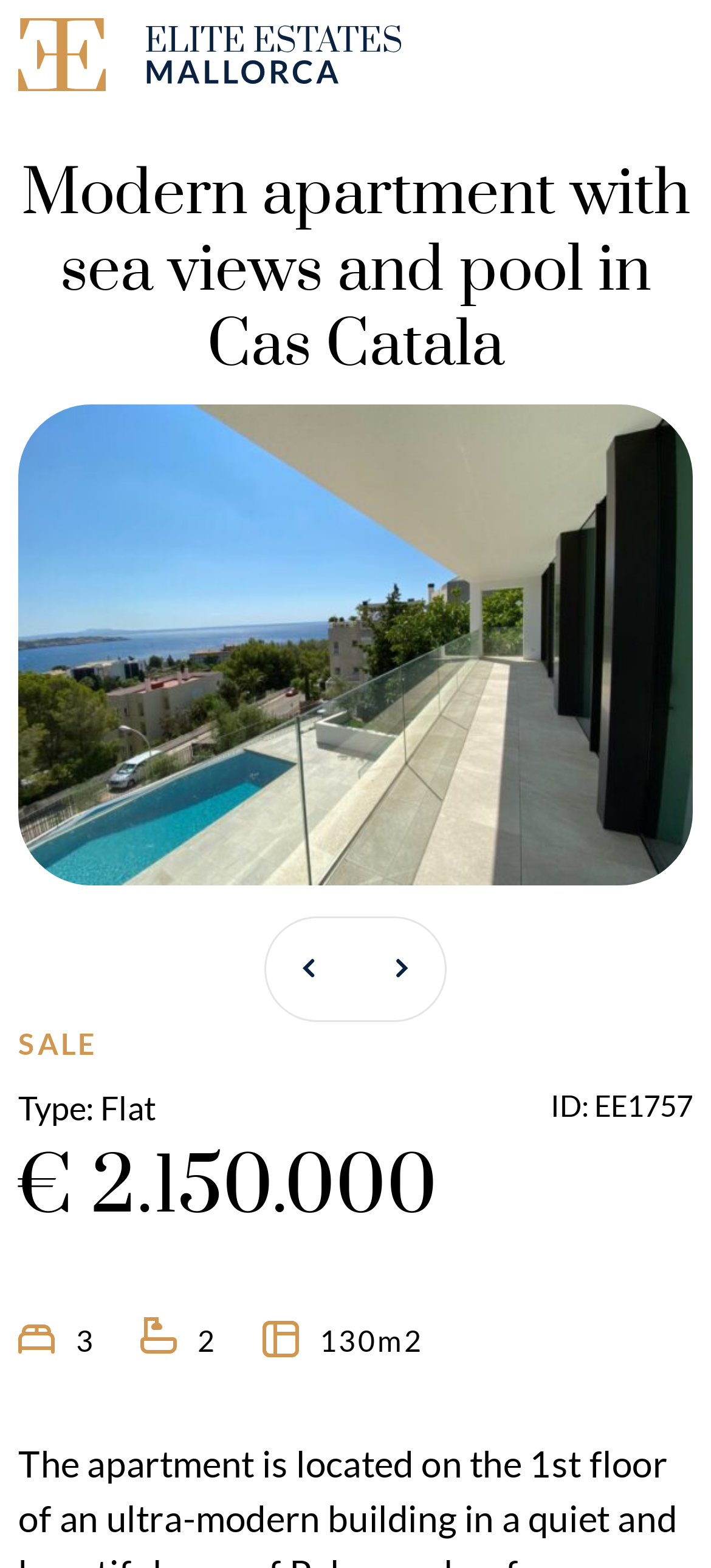Offer a thorough description of the webpage.

This webpage is about a modern apartment for sale in Cas Catala, Mallorca, with sea views and a pool. At the top, there is a link to "Elite Estates Mallorca" accompanied by a small image. Below this, a heading displays the title of the apartment. 

On the left side, there is a large image of the apartment, which takes up most of the width. Below this image, there are two buttons, one next to the other, each with a small icon. 

To the right of the image, there are several lines of text. The first line indicates that the property is for sale. The second line specifies the type of property, which is a flat. The third line displays the property ID, EE1757, which is located at the bottom right corner. The fourth line shows the price of the property, € 2,150,000. 

Further down, there are two more lines of text. The first line has the number 3, and the second line has the text "130m2", which likely represents the square meterage of the apartment.